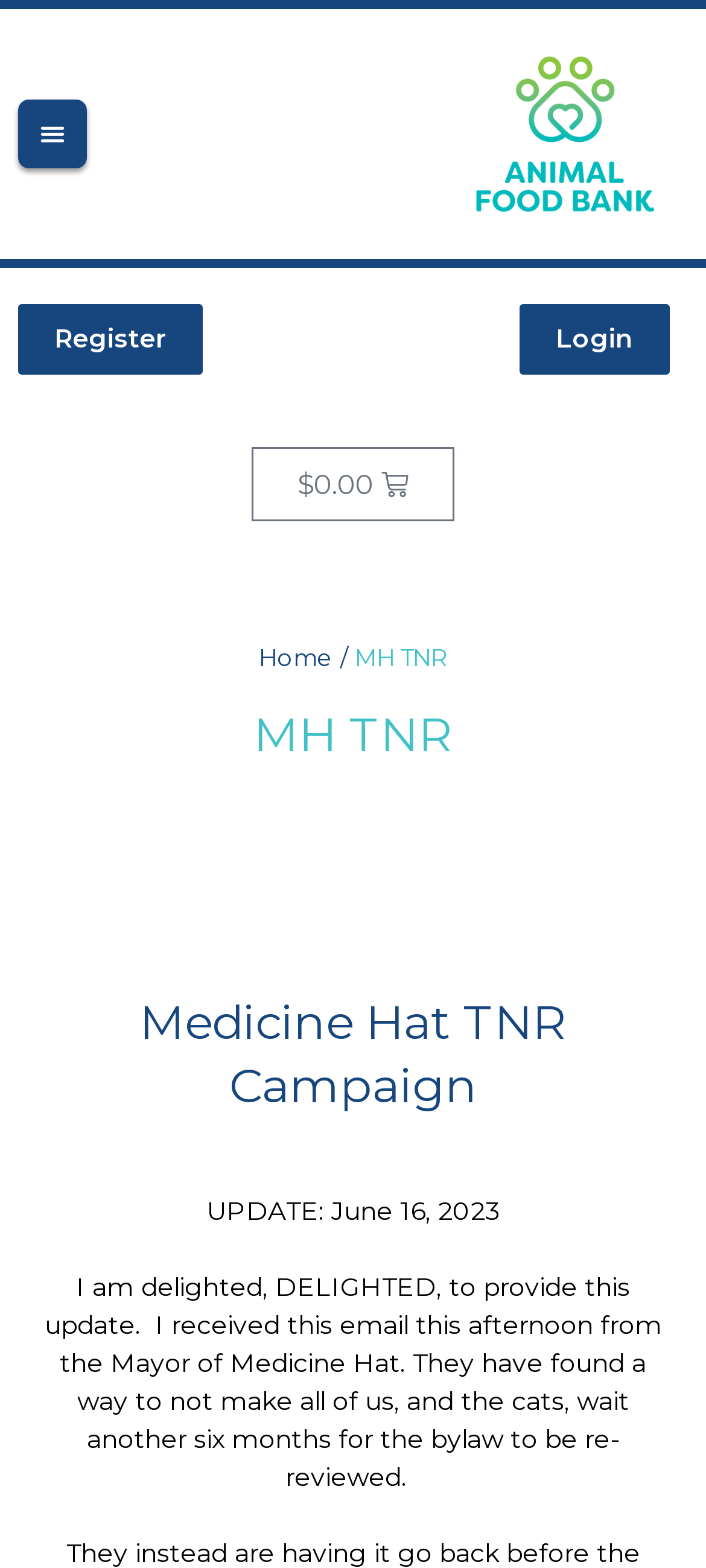What is the name of the organization?
Using the image as a reference, answer the question in detail.

I found the answer by looking at the link element with the text 'Animal Food Bank' which is located at the top of the page and is also an image.